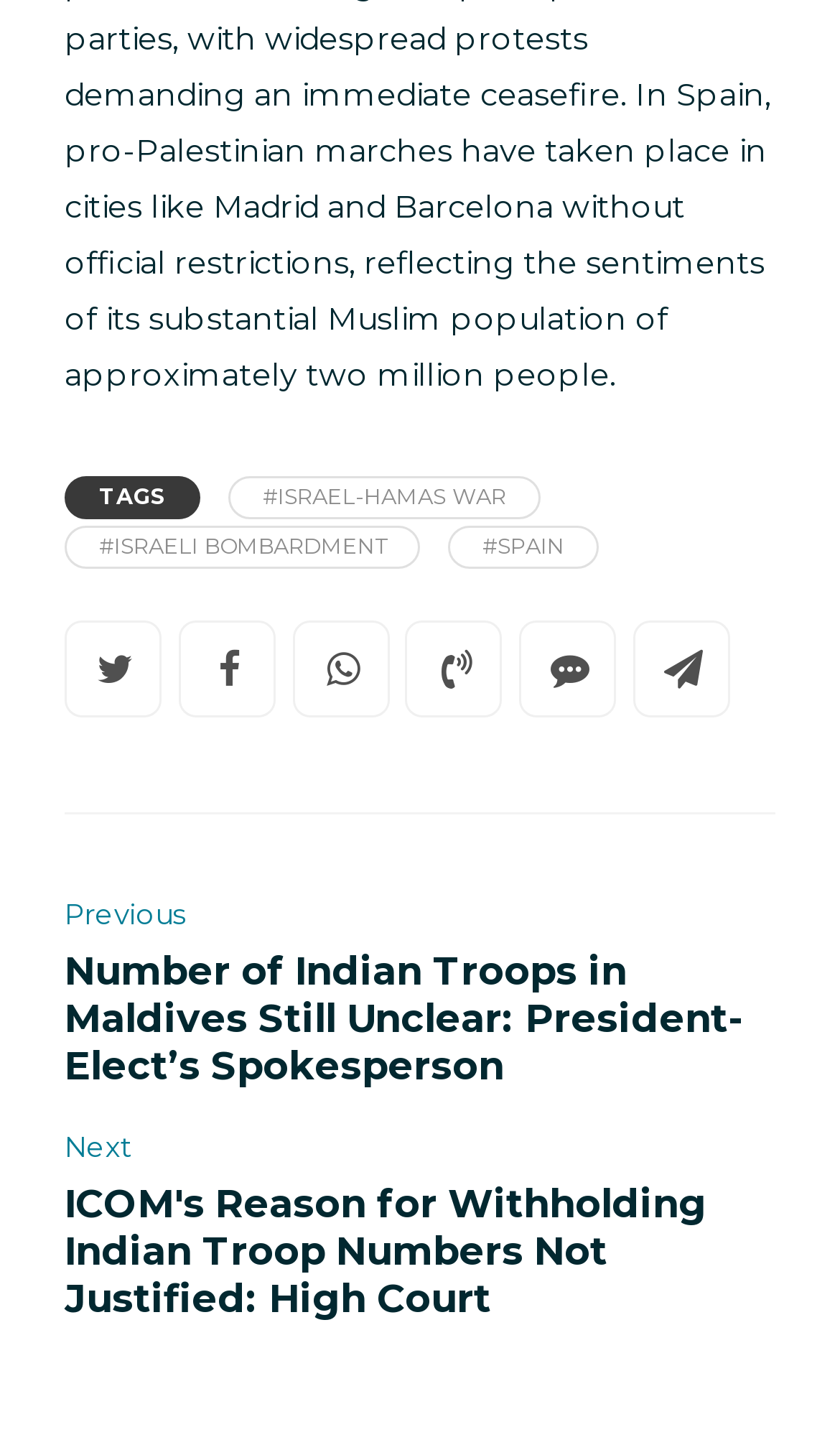How many news articles are displayed on this webpage?
Based on the image, please offer an in-depth response to the question.

There are two news articles displayed on this webpage, each with a heading and a link. The first article is about the number of Indian troops in Maldives, and the second article is about ICOM's reason for withholding Indian troop numbers.